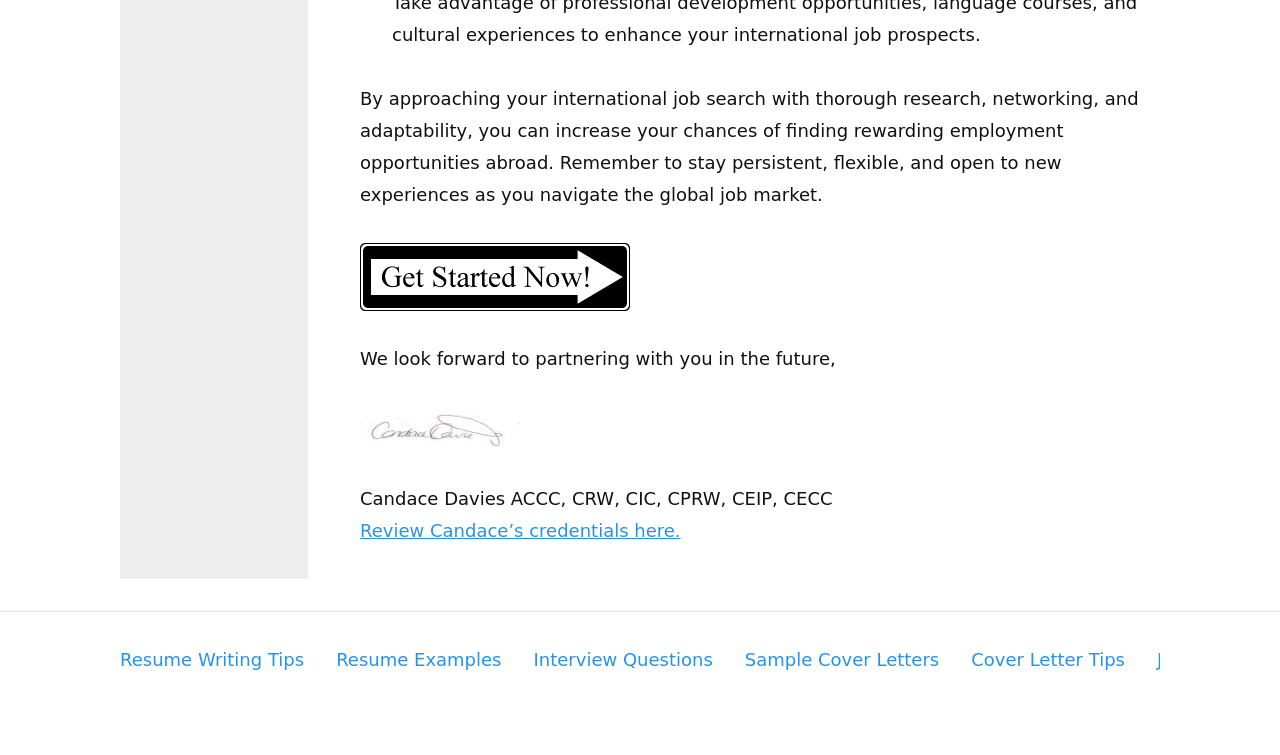Using the element description About, predict the bounding box coordinates for the UI element. Provide the coordinates in (top-left x, top-left y, bottom-right x, bottom-right y) format with values ranging from 0 to 1.

None